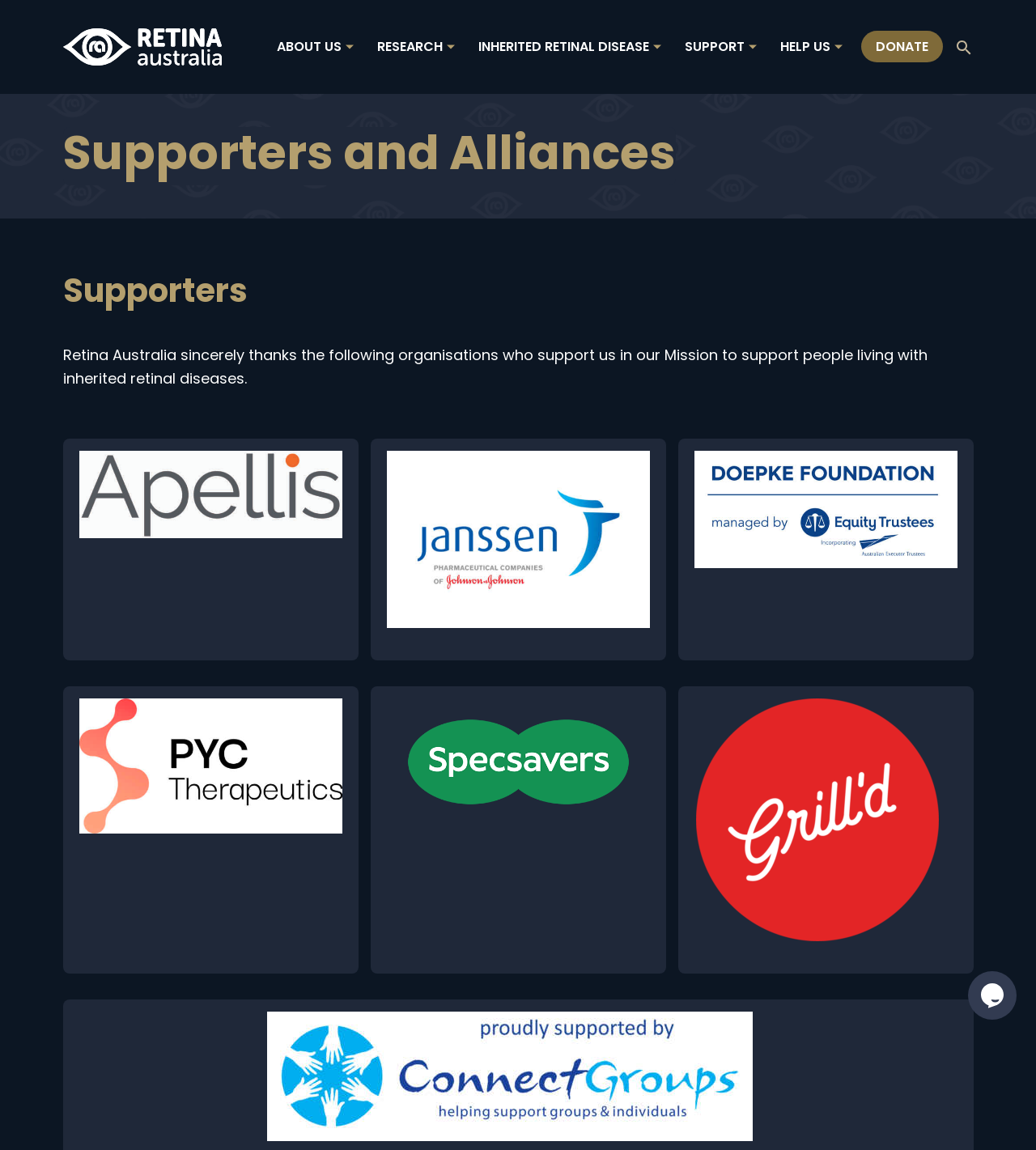Determine the bounding box coordinates of the area to click in order to meet this instruction: "Show submenu for 'About Us'".

[0.328, 0.001, 0.346, 0.082]